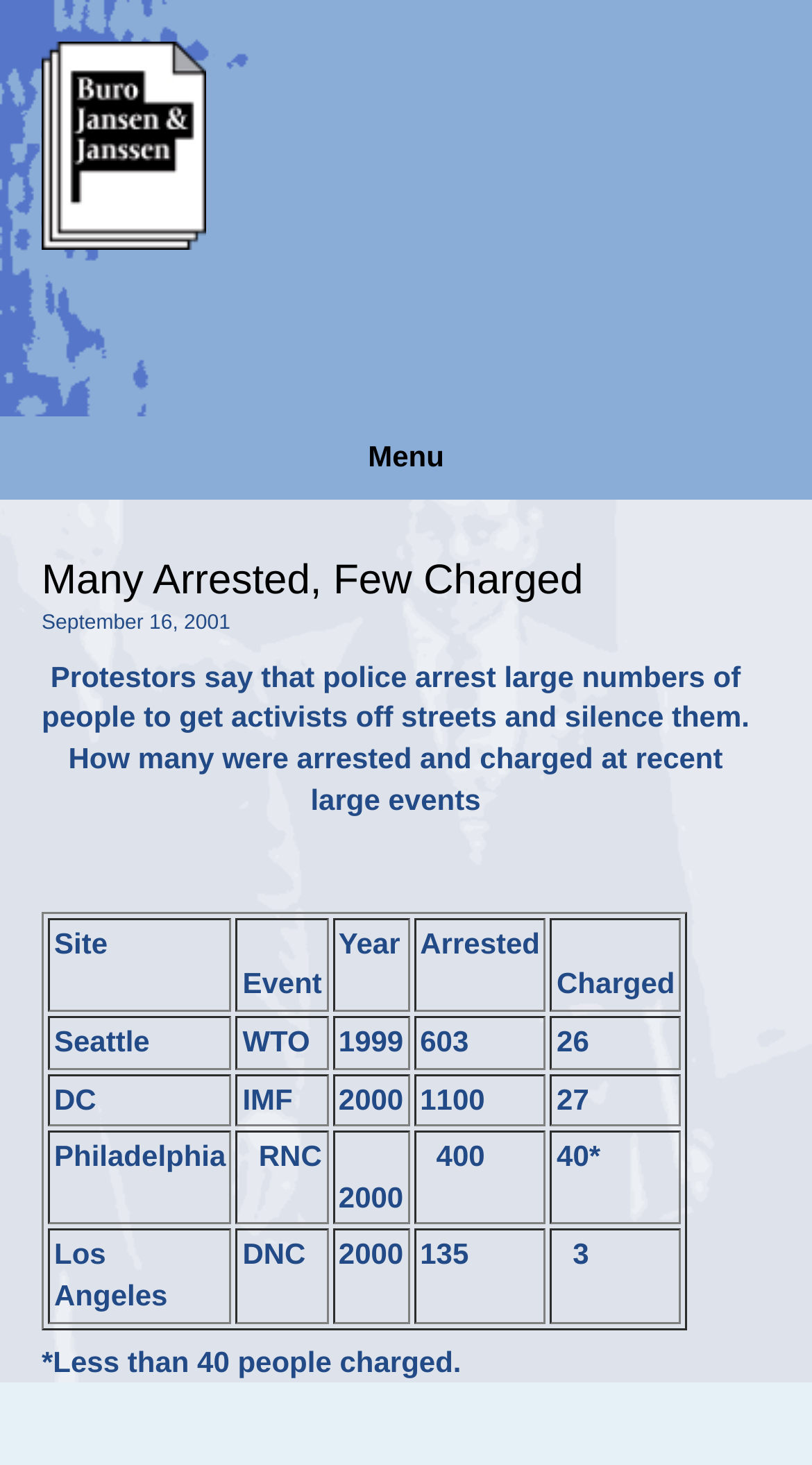How many people were arrested at the RNC event in Philadelphia?
Give a thorough and detailed response to the question.

The table lists the event as 'RNC' in Philadelphia, with 400 people arrested and 40 people charged.